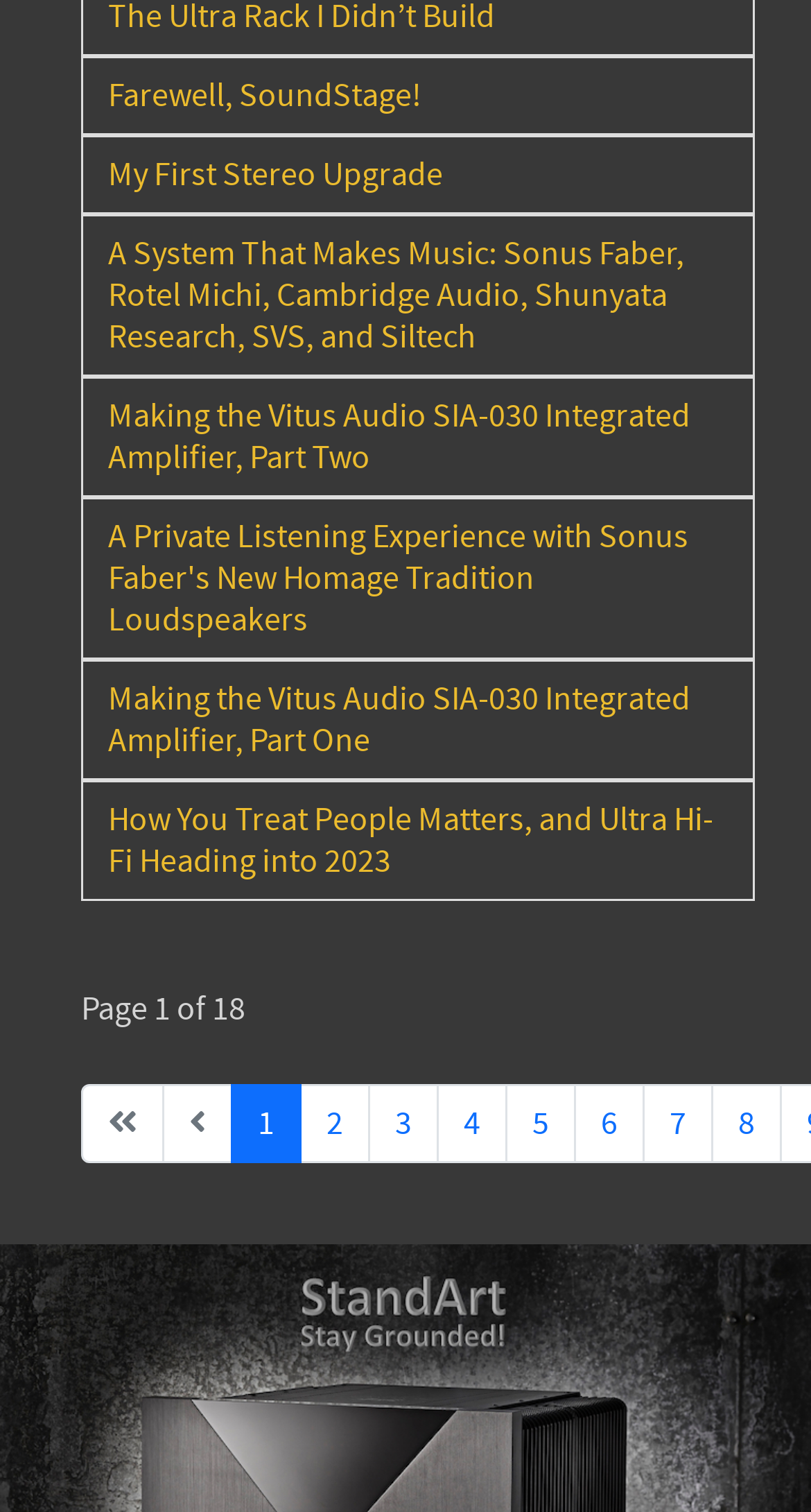How many pages are there in total?
Answer the question with as much detail as you can, using the image as a reference.

I referred to the StaticText element with the text 'Page 1 of 18', which suggests that there are 18 pages in total.